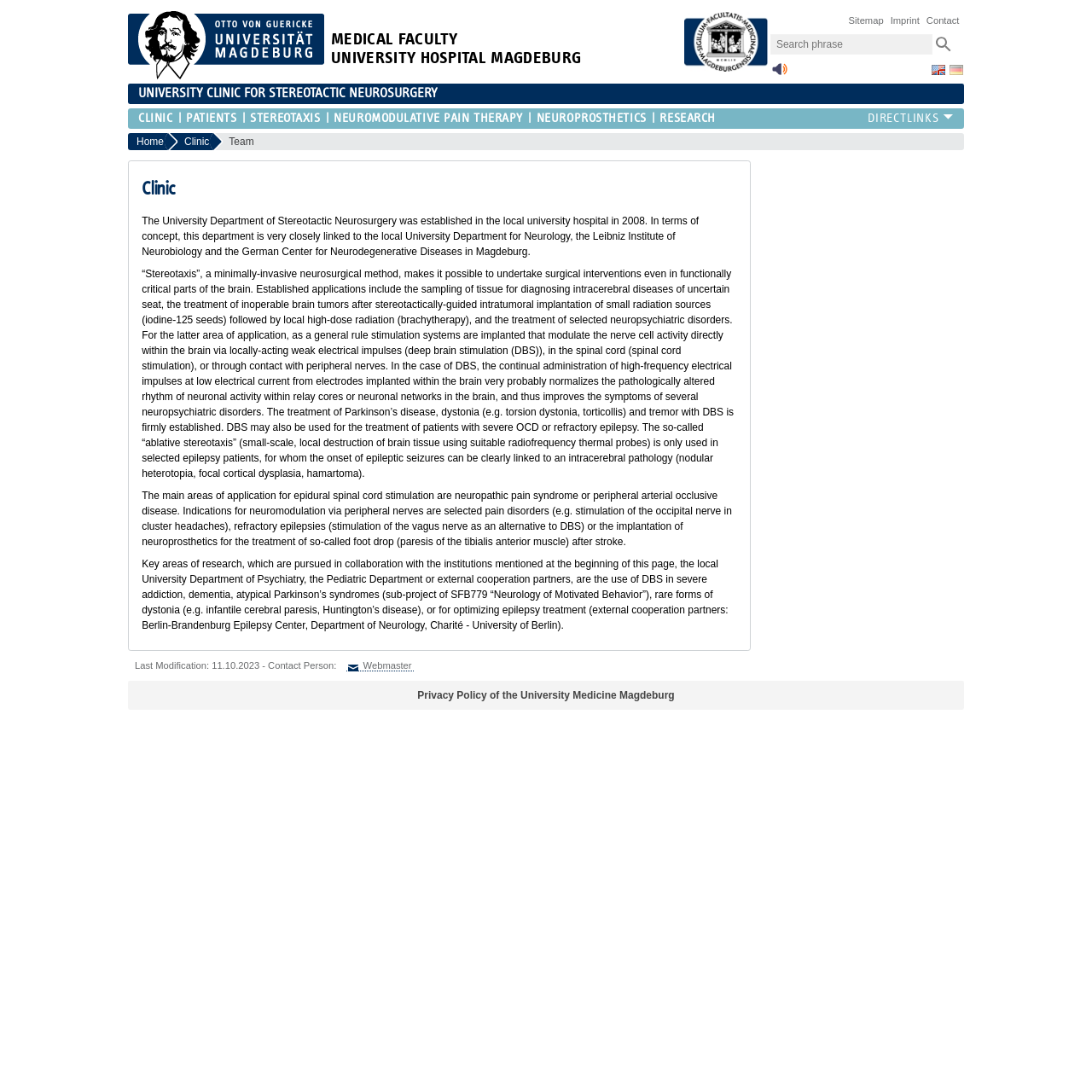Please find the bounding box coordinates in the format (top-left x, top-left y, bottom-right x, bottom-right y) for the given element description. Ensure the coordinates are floating point numbers between 0 and 1. Description: parent_node: Sitemap

[0.793, 0.052, 0.883, 0.072]